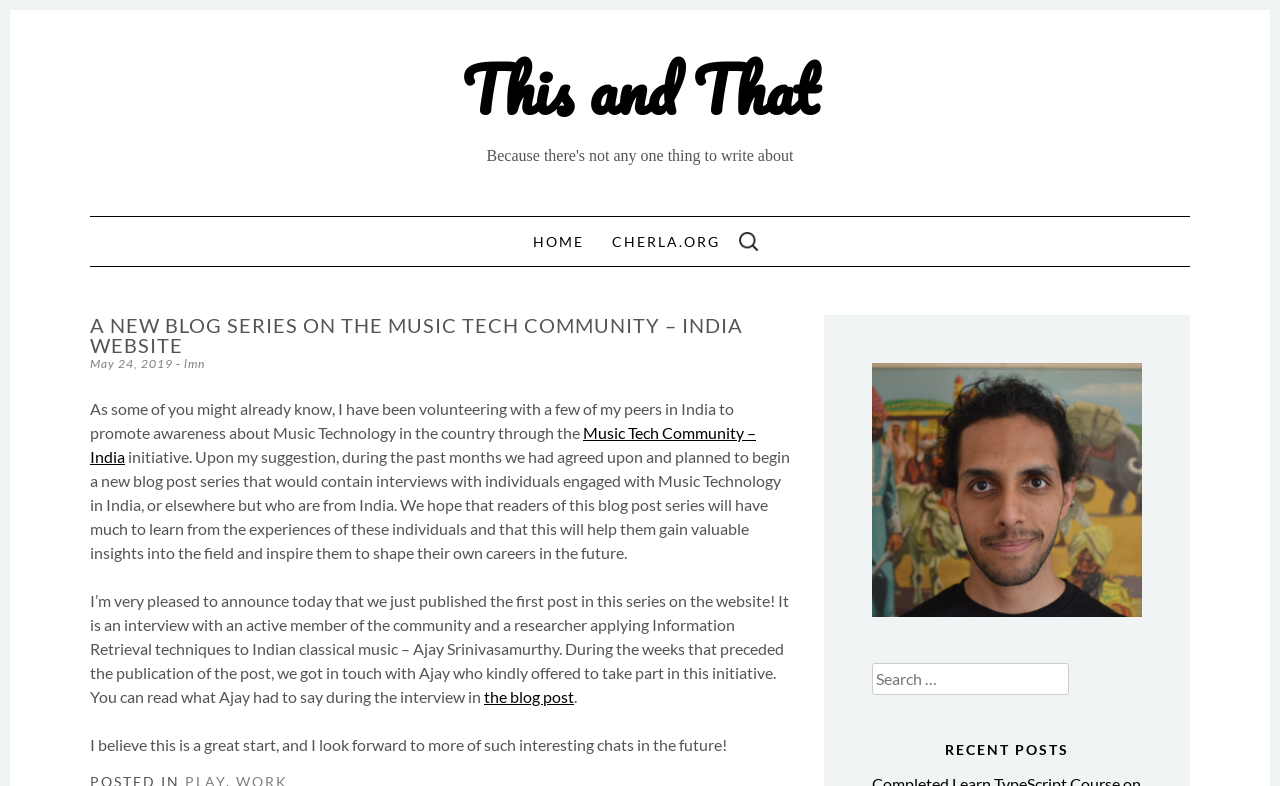Find and specify the bounding box coordinates that correspond to the clickable region for the instruction: "Click on OUR MISSION".

None